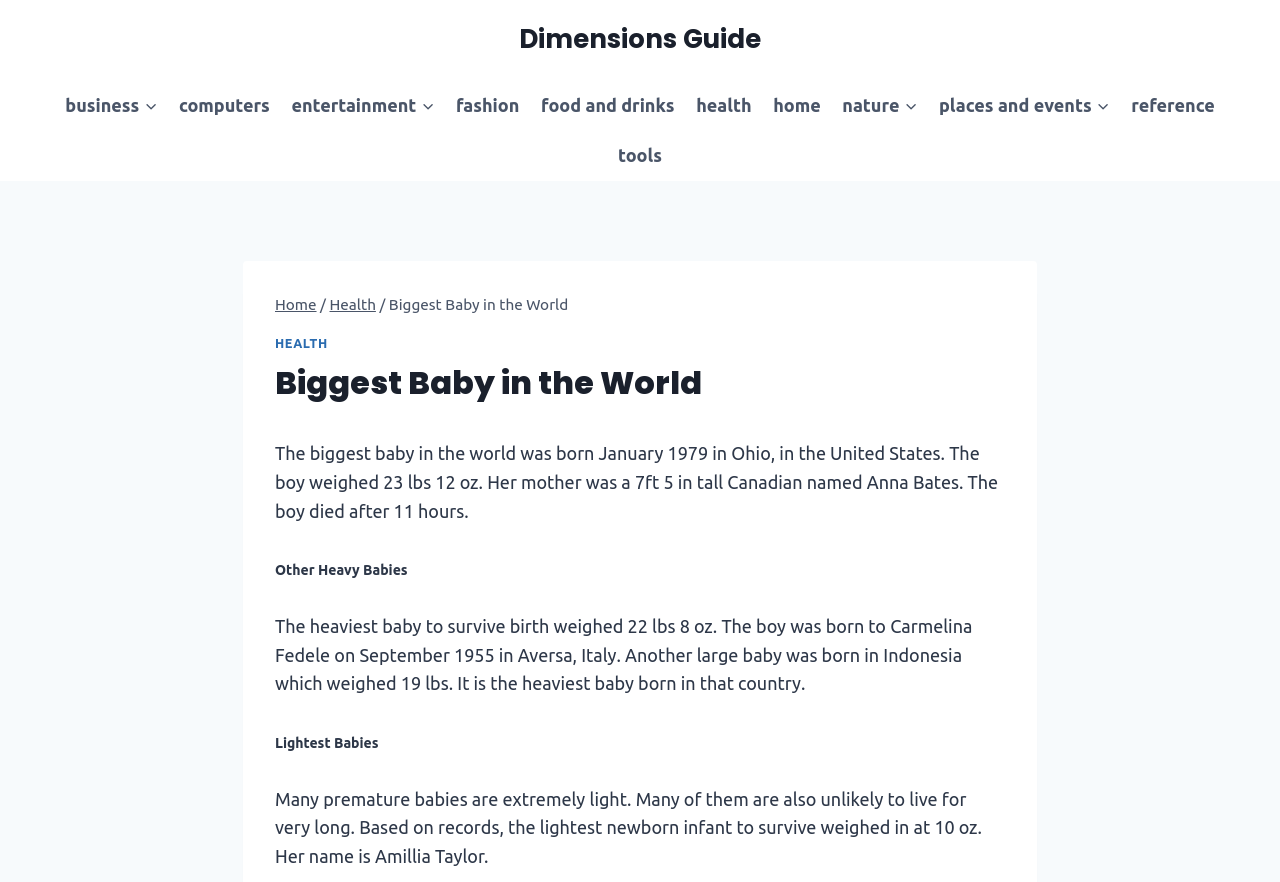Give a short answer to this question using one word or a phrase:
What was the weight of the heaviest baby to survive birth?

22 lbs 8 oz